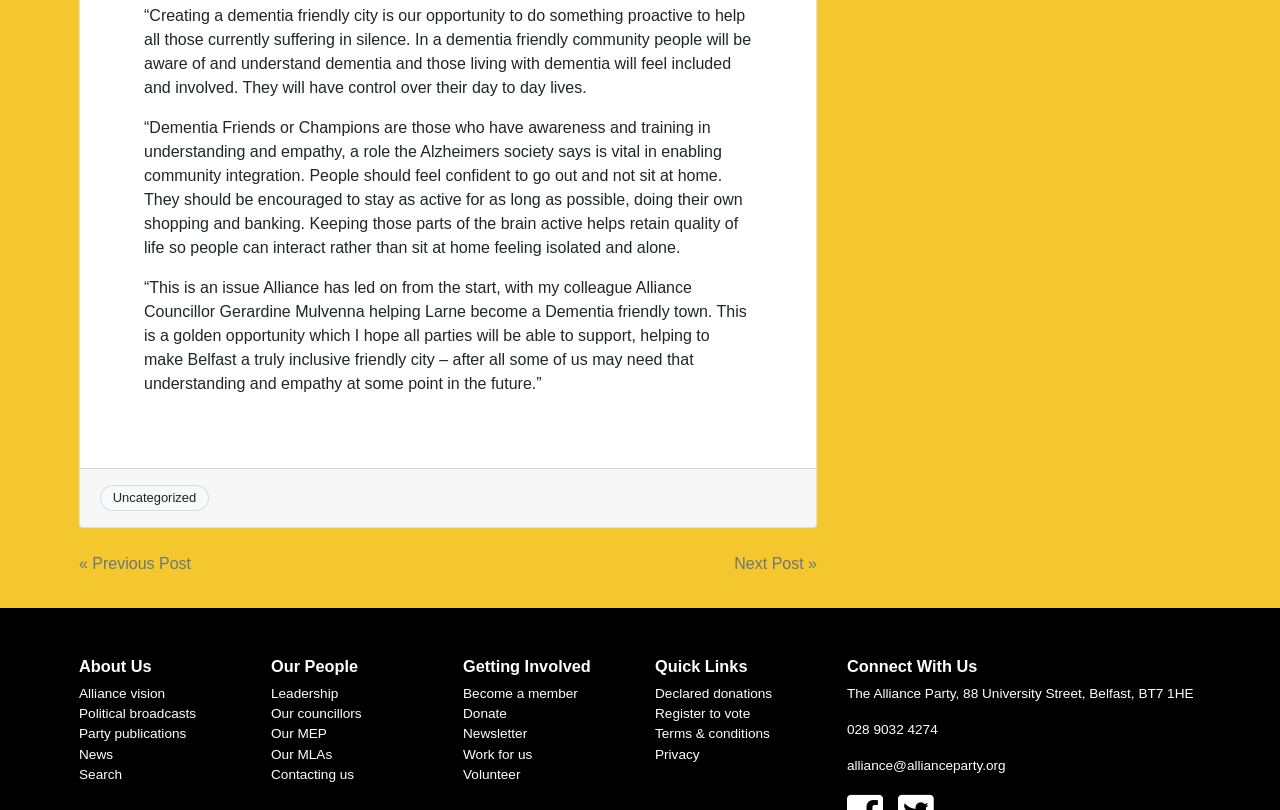Bounding box coordinates should be provided in the format (top-left x, top-left y, bottom-right x, bottom-right y) with all values between 0 and 1. Identify the bounding box for this UI element: News

[0.062, 0.922, 0.088, 0.94]